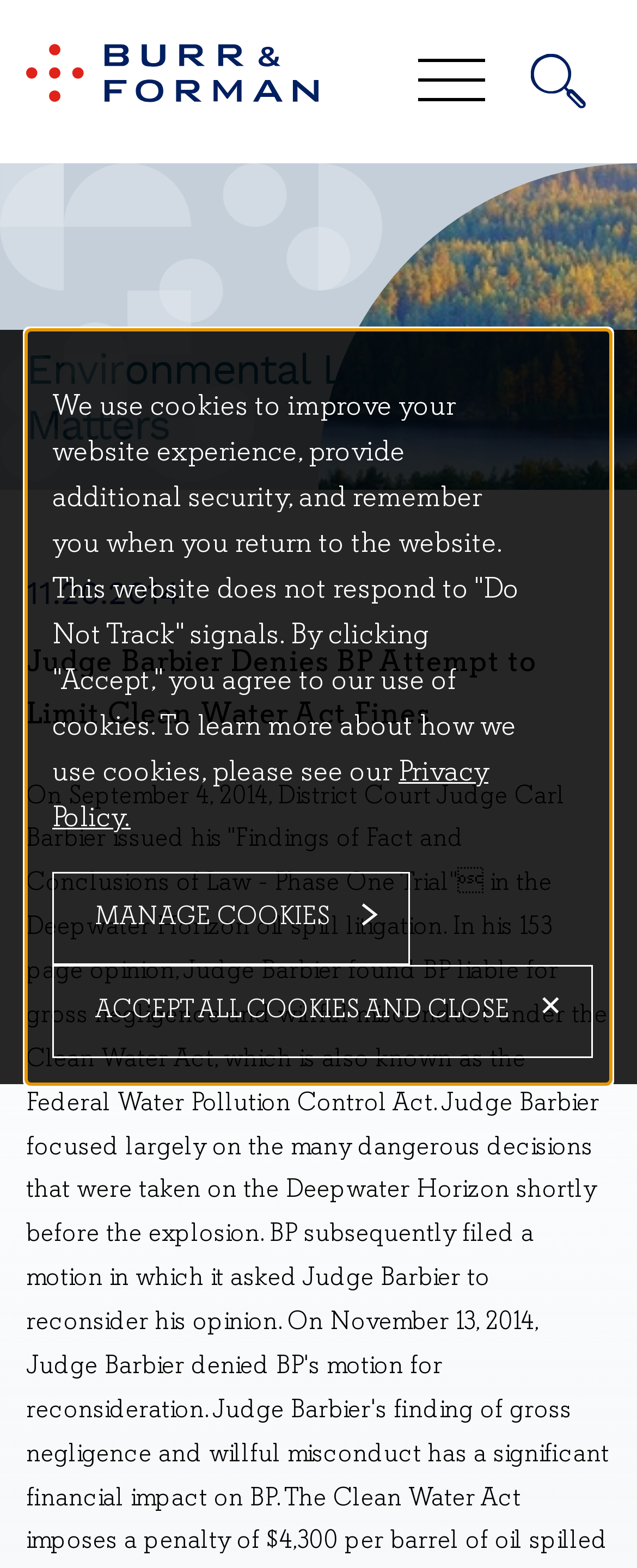Identify and provide the bounding box for the element described by: "Search".

[0.833, 0.034, 0.921, 0.07]